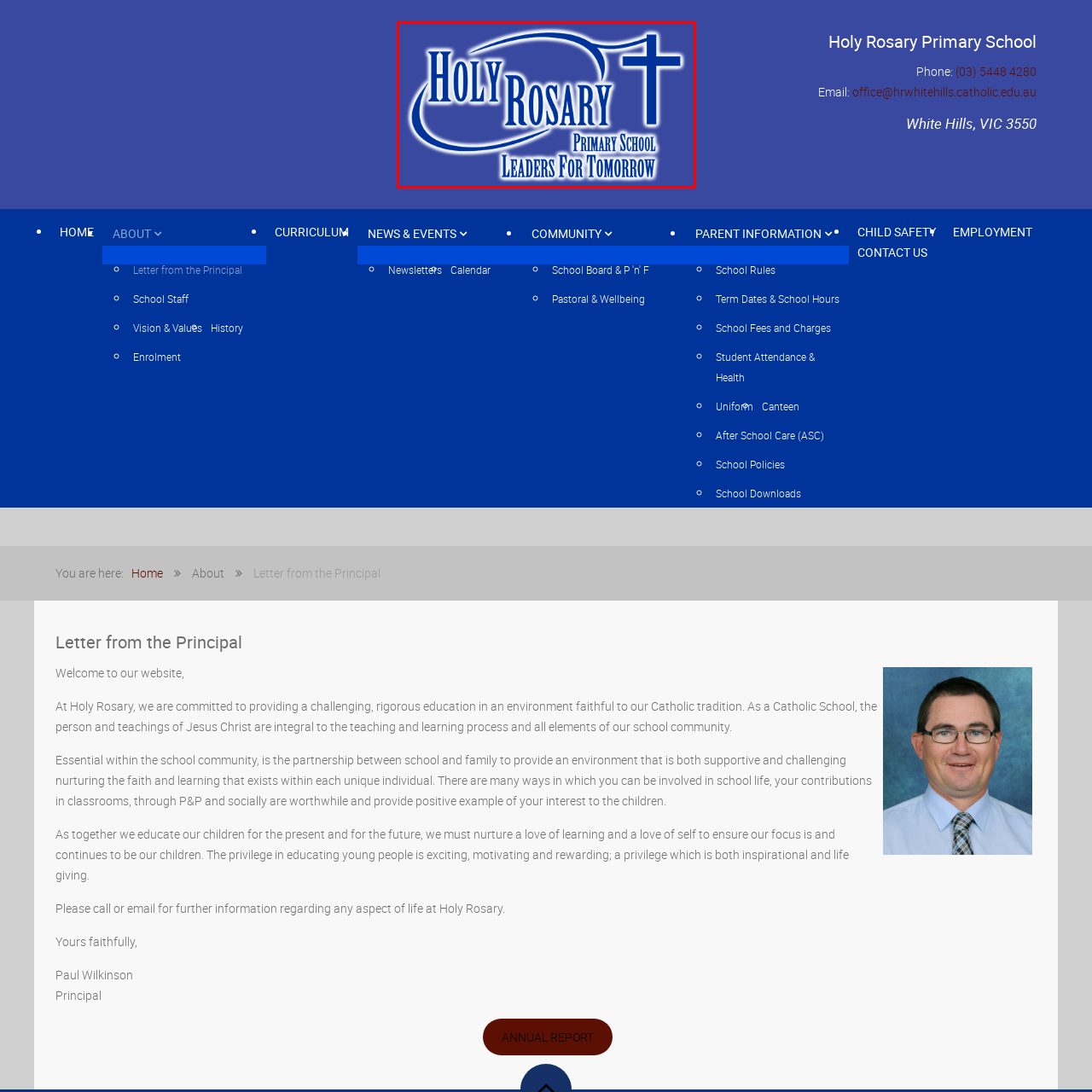What symbol is integrated into the design?
Analyze the image encased by the red bounding box and elaborate on your answer to the question.

The question asks about the symbol integrated into the design of the logo. According to the caption, a cross symbol is integrated into the design, reflecting the school's Catholic values and commitment to faith-based education.